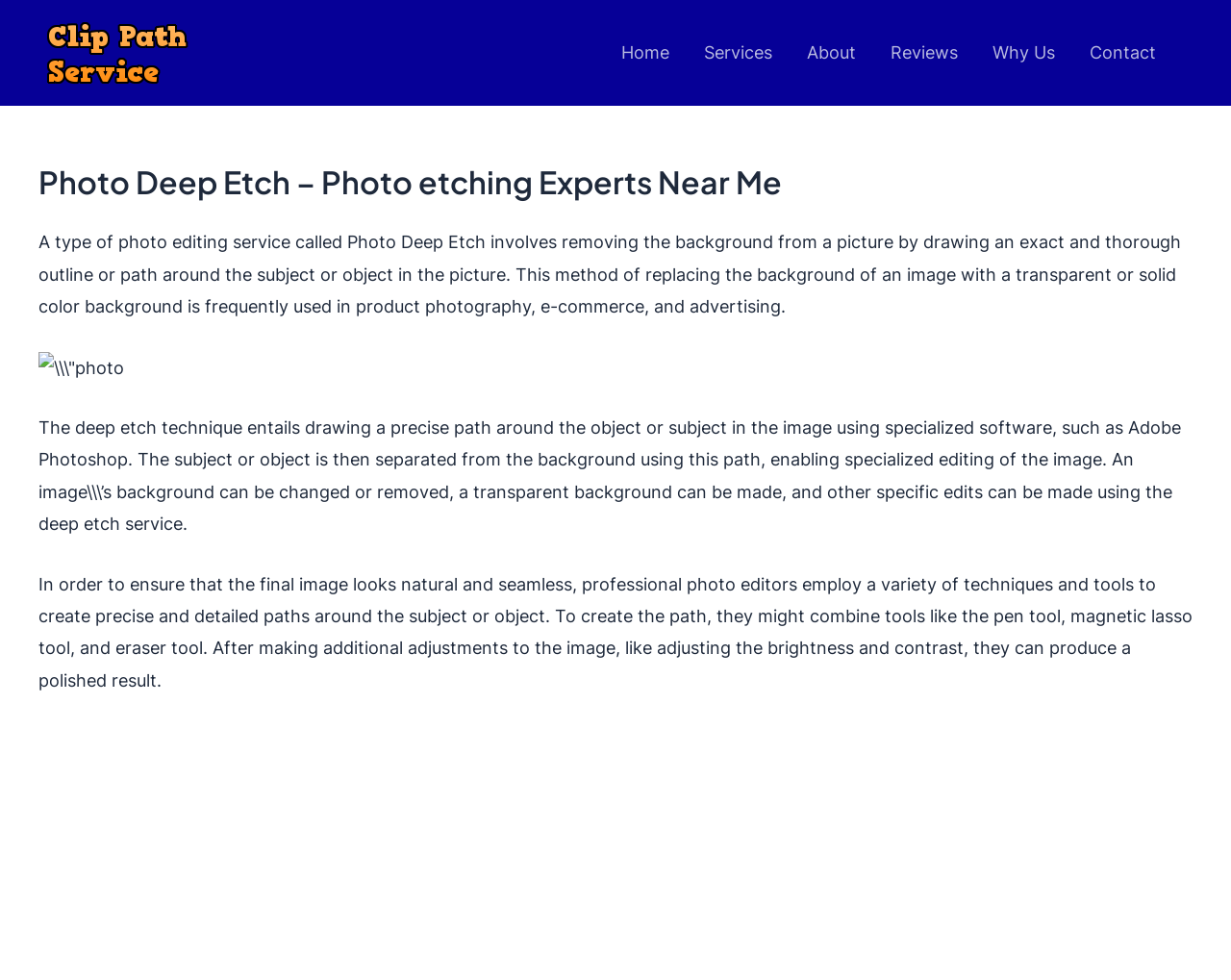Explain in detail what is displayed on the webpage.

The webpage is about Photo Deep Etch, a photo editing service that removes the background from an image by drawing an exact outline around the subject or object. At the top left, there is a link to "Clipping path service" accompanied by a small image. 

On the top right, there is a navigation menu with six links: "Home", "Services", "About", "Reviews", "Why Us", and "Contact". 

Below the navigation menu, the main content of the webpage is divided into sections. The first section has a heading that reads "Photo Deep Etch – Photo etching Experts Near Me". 

Below the heading, there is a paragraph of text that explains the Photo Deep Etch service, followed by a small image. The text continues in the next section, describing the deep etch technique and its applications. 

Further down, there is another section of text that explains the process of creating precise paths around the subject or object, and the techniques used by professional photo editors to produce a polished result.